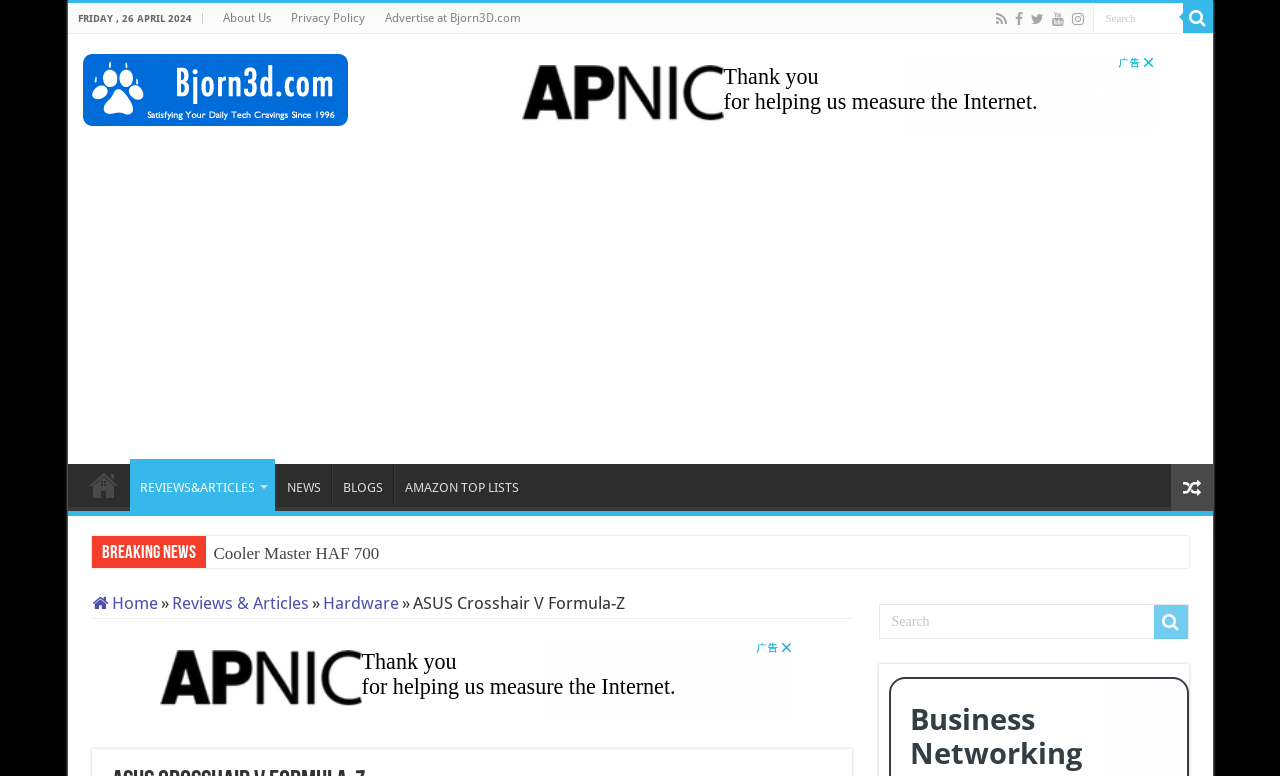Determine the bounding box coordinates for the clickable element required to fulfill the instruction: "Search for something". Provide the coordinates as four float numbers between 0 and 1, i.e., [left, top, right, bottom].

[0.854, 0.004, 0.924, 0.041]